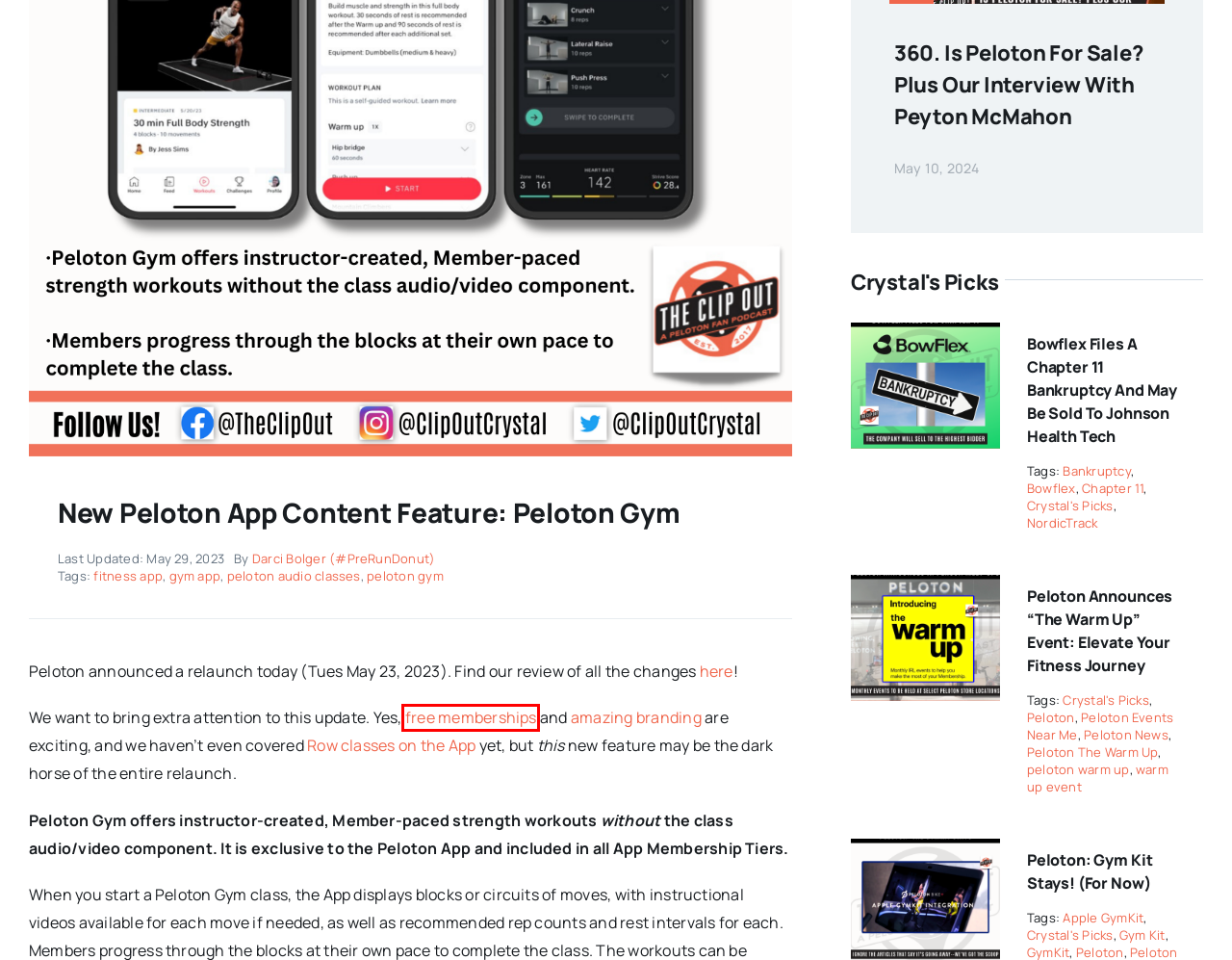Given a screenshot of a webpage with a red bounding box, please pick the webpage description that best fits the new webpage after clicking the element inside the bounding box. Here are the candidates:
A. Peloton Announces "The Warm Up" Event: Elevate Your Fitness
B. warm up event Archives - The Clip Out
C. peloton gym Archives - The Clip Out
D. New Peloton brand identity reflects community of real people
E. Peloton launches New App Membership Tiers - The Clip Out
F. fitness app Archives - The Clip Out
G. Bankruptcy Archives - The Clip Out
H. Peloton relaunches with FREE content, and Row classes on App!

E